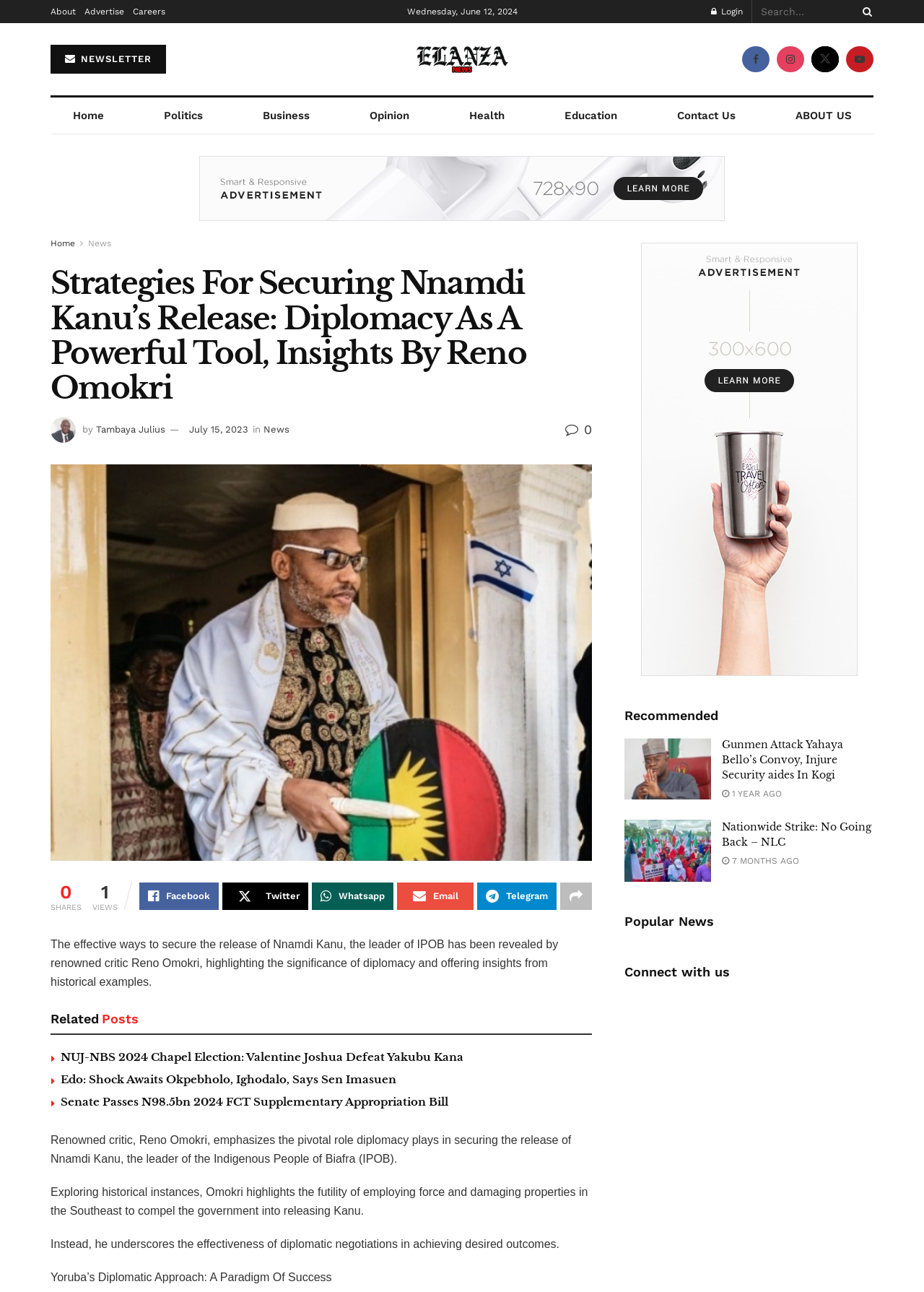Answer the question below in one word or phrase:
What is the category of the news article?

News